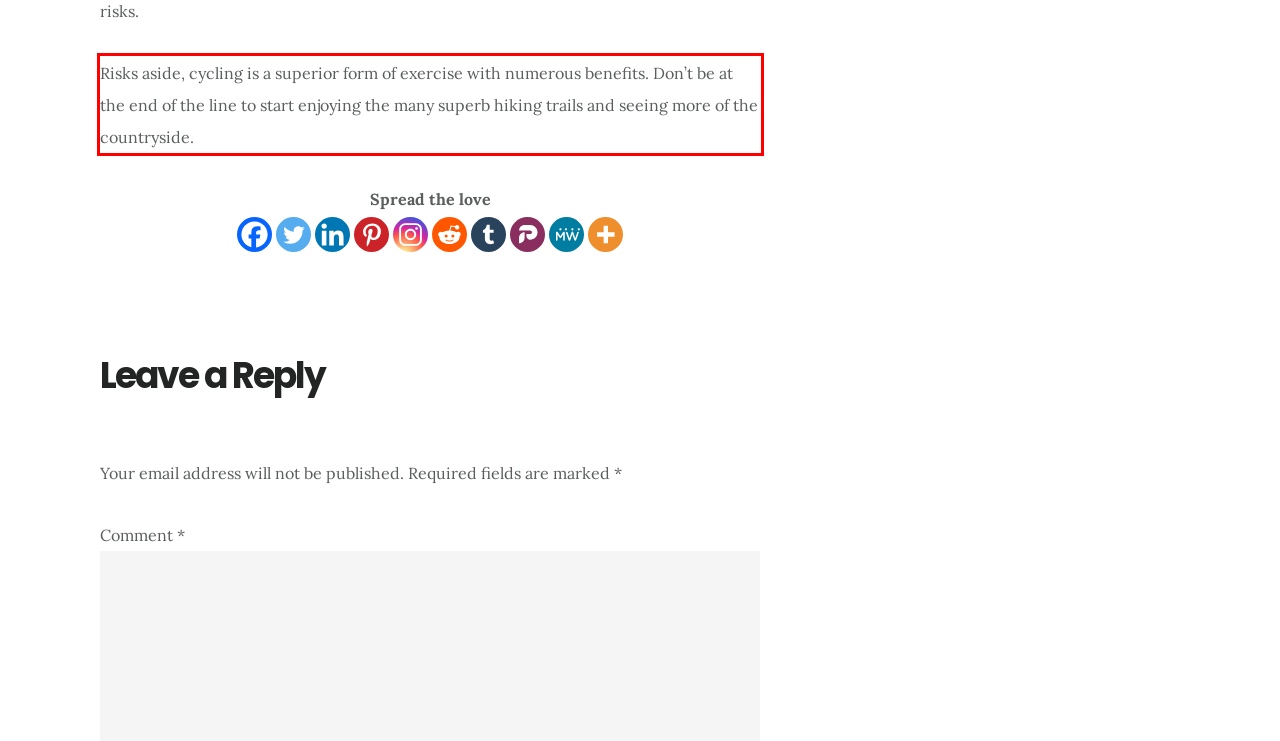Observe the screenshot of the webpage, locate the red bounding box, and extract the text content within it.

Risks aside, cycling is a superior form of exercise with numerous benefits. Don’t be at the end of the line to start enjoying the many superb hiking trails and seeing more of the countryside.